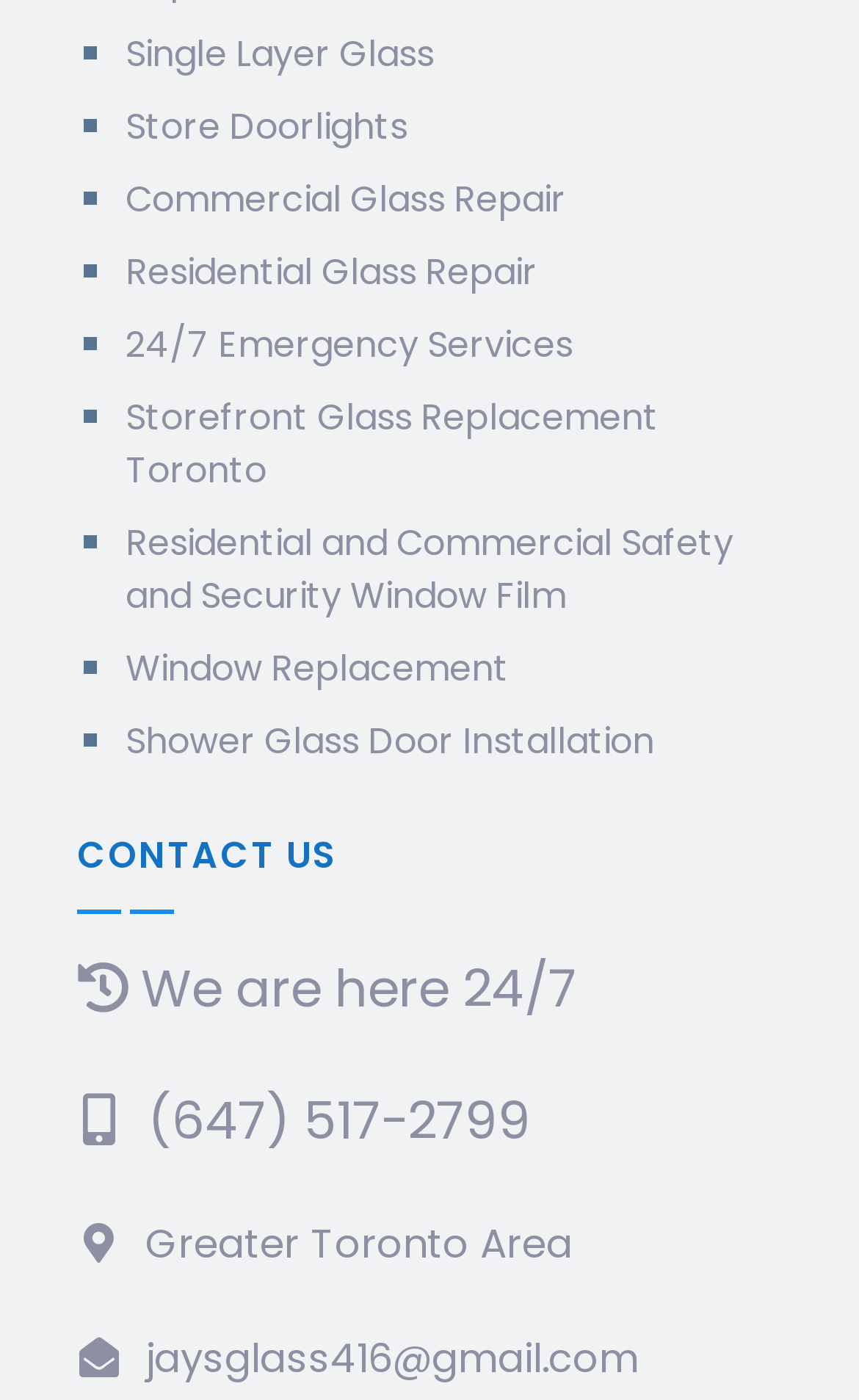Reply to the question below using a single word or brief phrase:
What is the first service offered?

Single Layer Glass